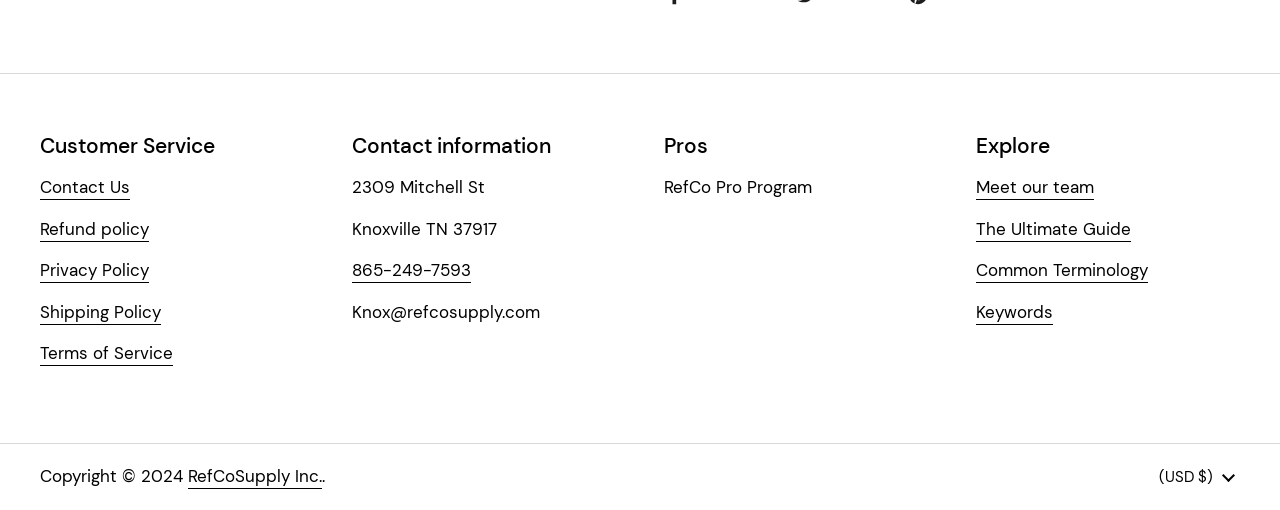Pinpoint the bounding box coordinates of the element to be clicked to execute the instruction: "Meet the team".

[0.762, 0.346, 0.855, 0.393]